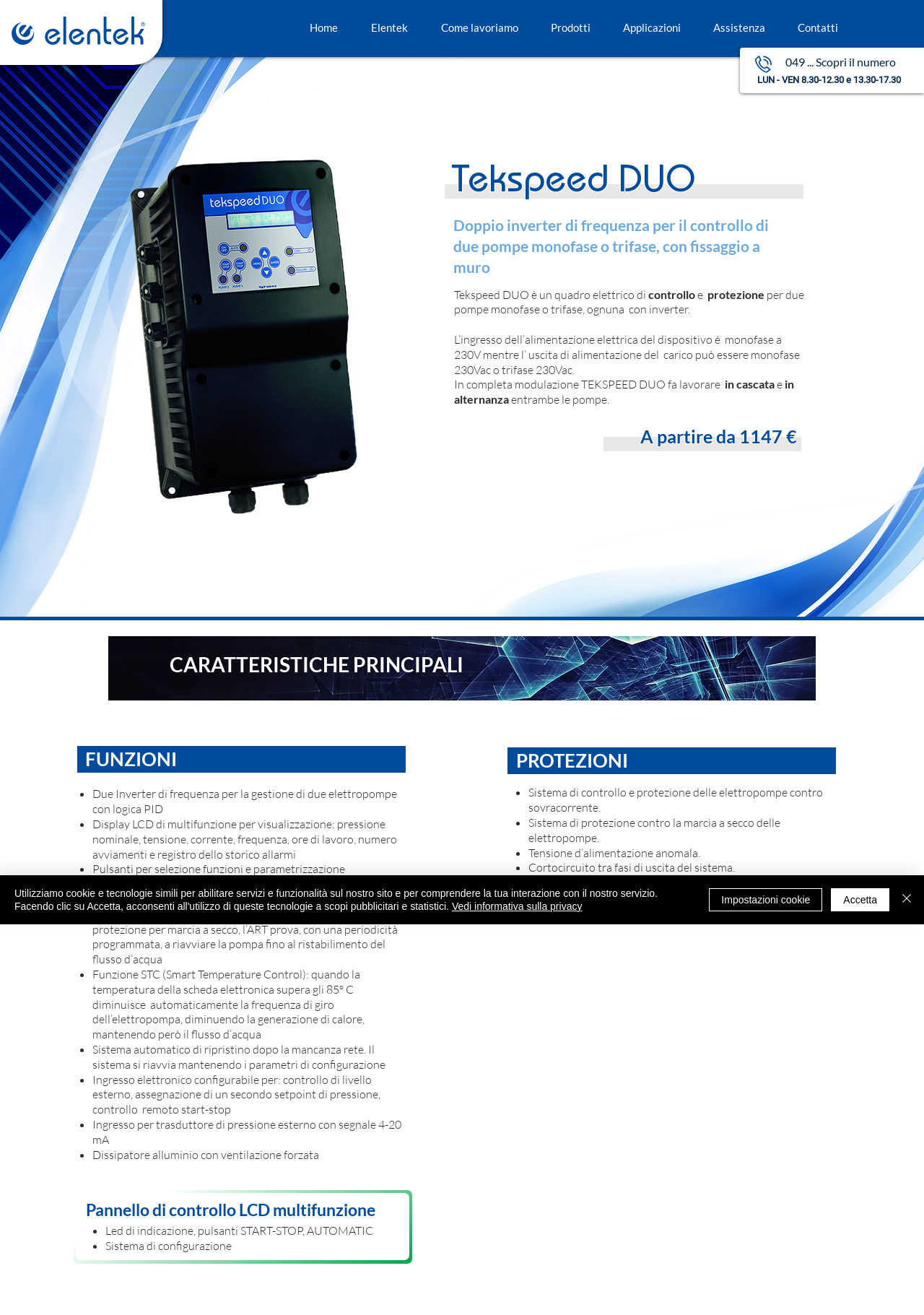Provide an in-depth description of the elements and layout of the webpage.

The webpage is about Tekspeed DUO, an electric control and protection panel for 2 single or three-phase pumps, each with an inverter. At the top, there is a navigation menu with links to "Home", "Elentek", "Come lavoriamo", "Prodotti", "Applicazioni", "Assistenza", and "Contatti". Below the navigation menu, there is a language selector with the option to select Italian.

On the left side of the page, there is an image of a product with a wavy background, and on the right side, there is a heading "Tekspeed DUO" followed by a subheading that describes the product as a double inverter frequency converter for controlling two single-phase or three-phase pumps, each with an inverter.

Below the heading, there is a block of text that provides more information about the product, including its features and functions. The text is divided into several sections, including "FUNZIONI", "PROTEZIONI", and "CARATTERISTICHE PRINCIPALI". Each section has a list of bullet points that describe the product's features and functions.

On the right side of the page, there is a slideshow with an image of a control panel and a list of features. Below the slideshow, there is a section with a heading "PROTEZIONI" that lists the product's protection features, including overcurrent protection, dry running protection, and anomaly voltage protection.

At the bottom of the page, there is a cookie policy alert with buttons to accept, customize, or close the alert.